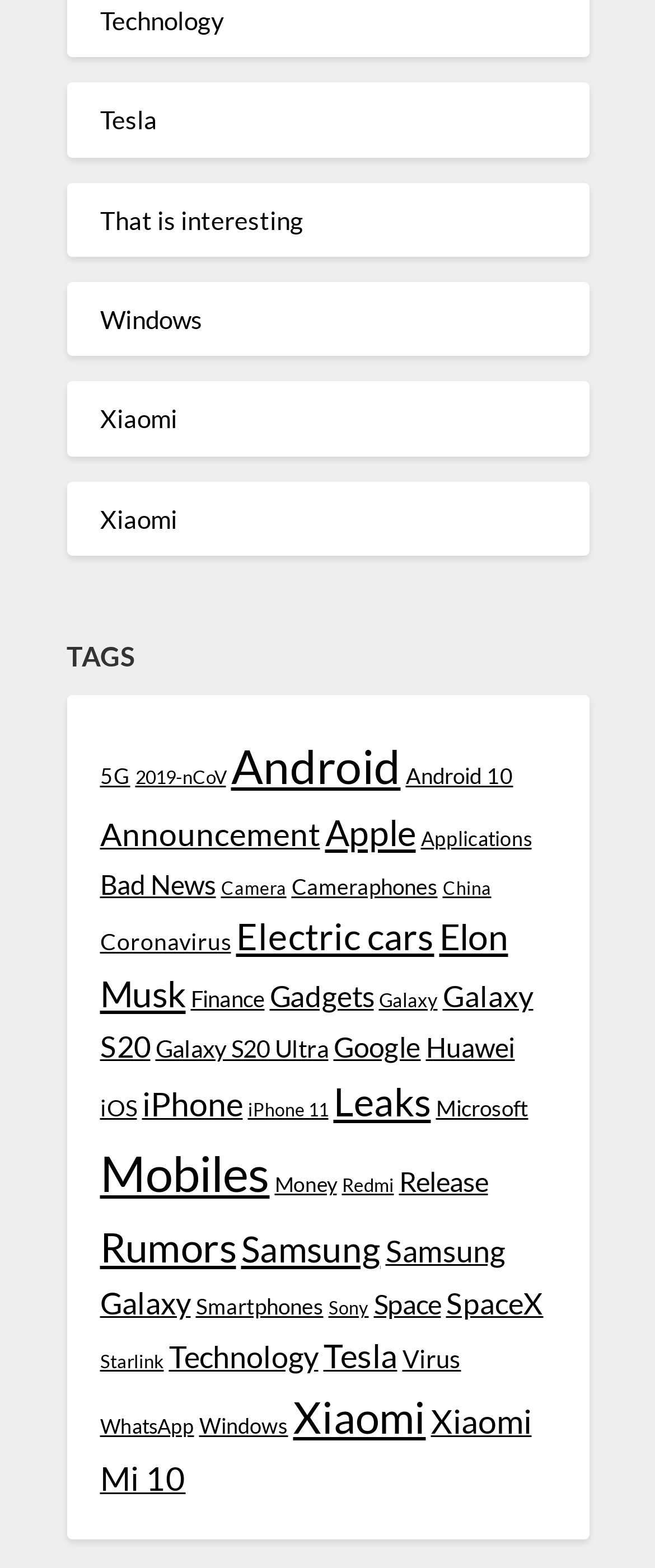Find the bounding box coordinates for the element that must be clicked to complete the instruction: "Learn about Galaxy S20". The coordinates should be four float numbers between 0 and 1, indicated as [left, top, right, bottom].

[0.153, 0.624, 0.814, 0.678]